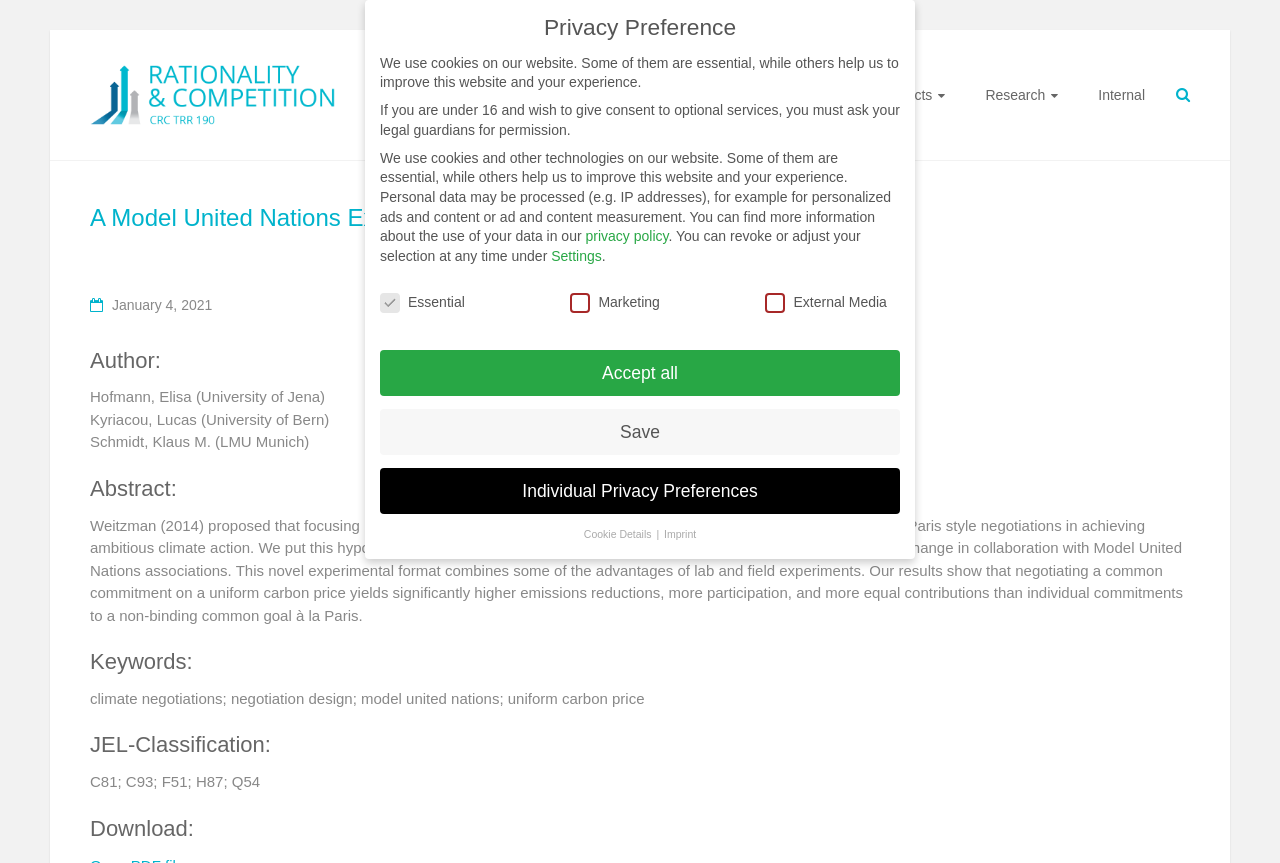Who are the authors of the experiment?
Please provide a single word or phrase answer based on the image.

Hofmann, Elisa, Kyriacou, Lucas, Schmidt, Klaus M.